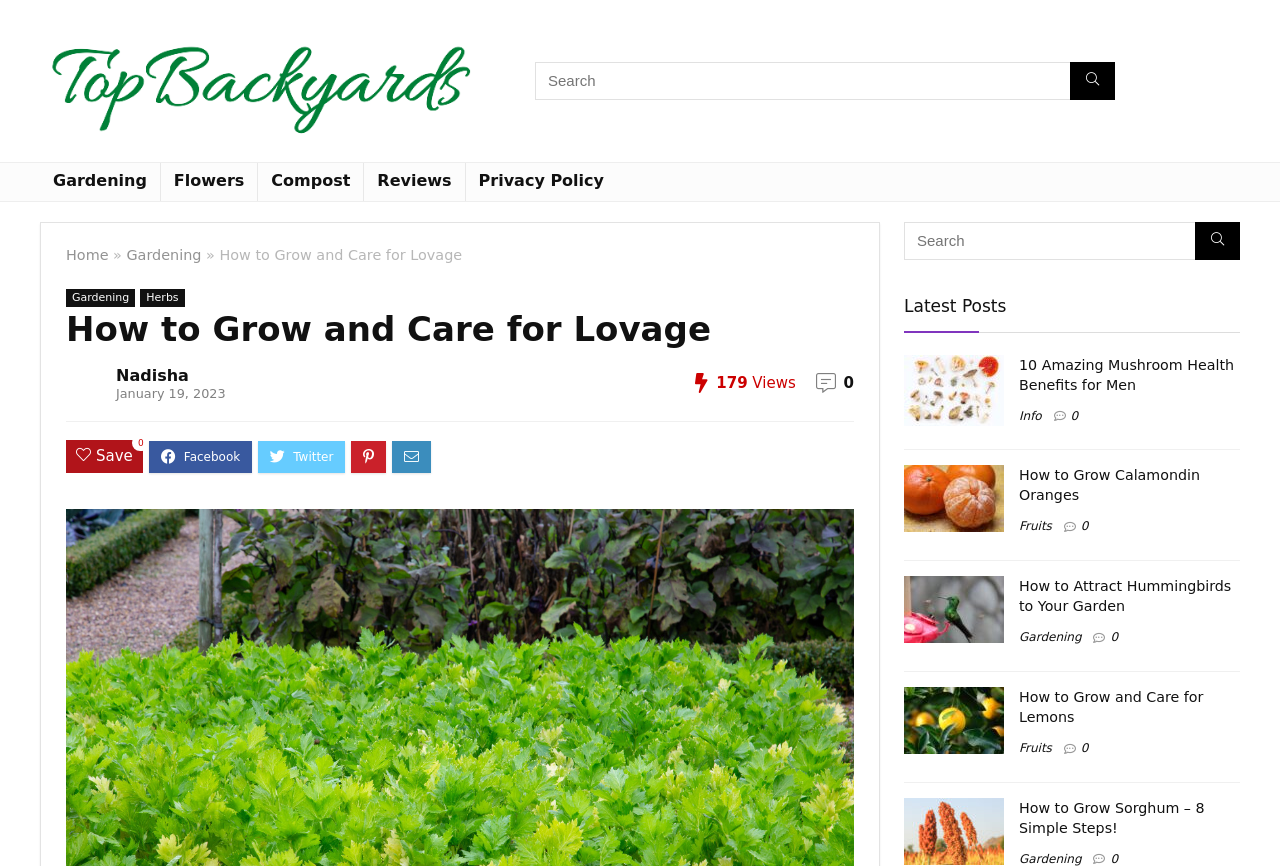Can you pinpoint the bounding box coordinates for the clickable element required for this instruction: "Click on the 'Gardening' link"? The coordinates should be four float numbers between 0 and 1, i.e., [left, top, right, bottom].

[0.031, 0.188, 0.125, 0.232]